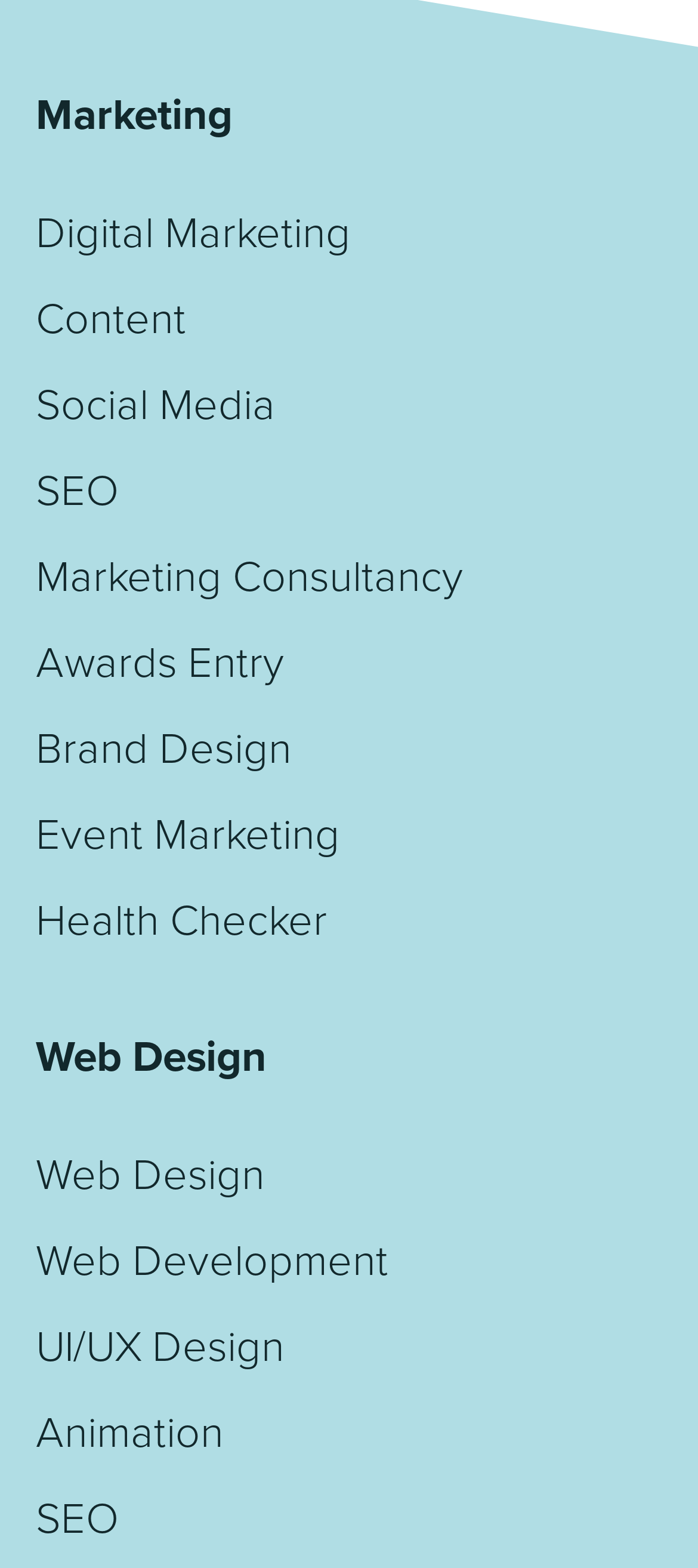Please specify the bounding box coordinates in the format (top-left x, top-left y, bottom-right x, bottom-right y), with all values as floating point numbers between 0 and 1. Identify the bounding box of the UI element described by: SEO

[0.051, 0.297, 0.169, 0.33]